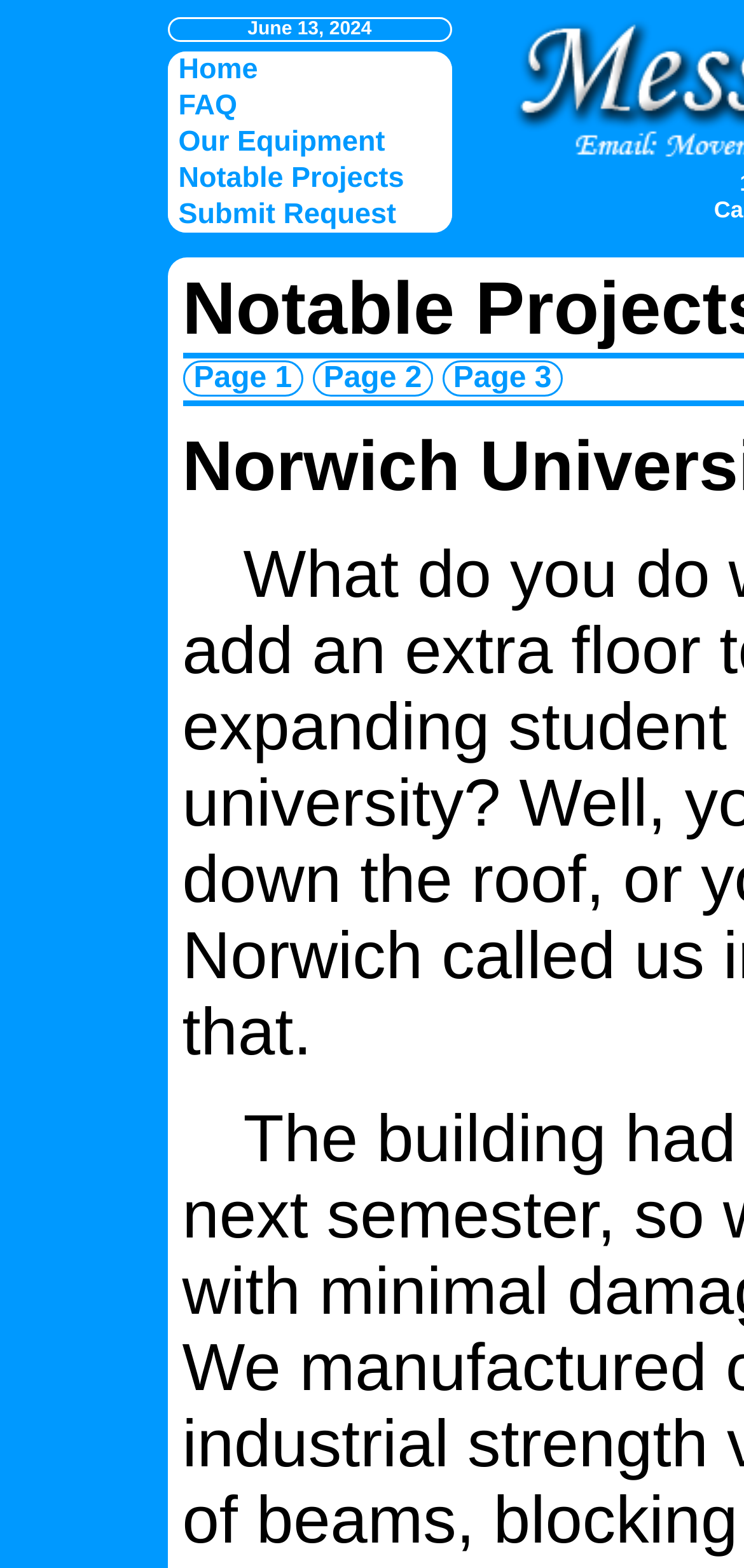Provide a thorough summary of the webpage.

The webpage is about Messier House Moving & Construction, Inc. At the top, there is a date displayed, "June 13, 2024". Below the date, there is a navigation menu with five links: "Home", "FAQ", "Our Equipment", "Notable Projects", and "Submit Request", aligned horizontally and evenly spaced. 

On the lower part of the page, there are three links, "Page 1", "Page 2", and "Page 3", arranged horizontally and spaced evenly, likely indicating pagination for a list or a series of content.